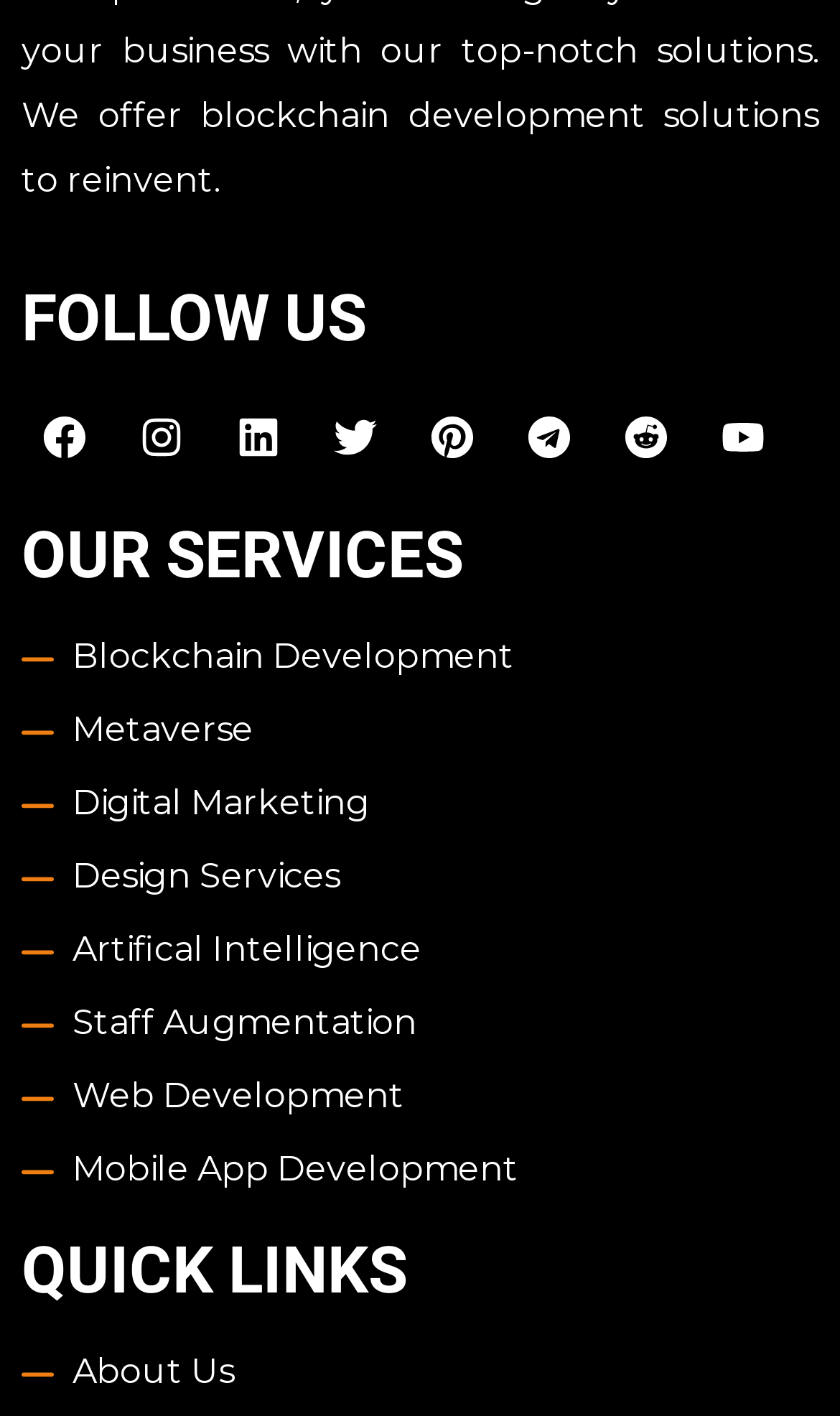How many images are there in total?
Look at the image and respond to the question as thoroughly as possible.

There are 9 images in total, each corresponding to a social media platform or a service listed on the webpage.